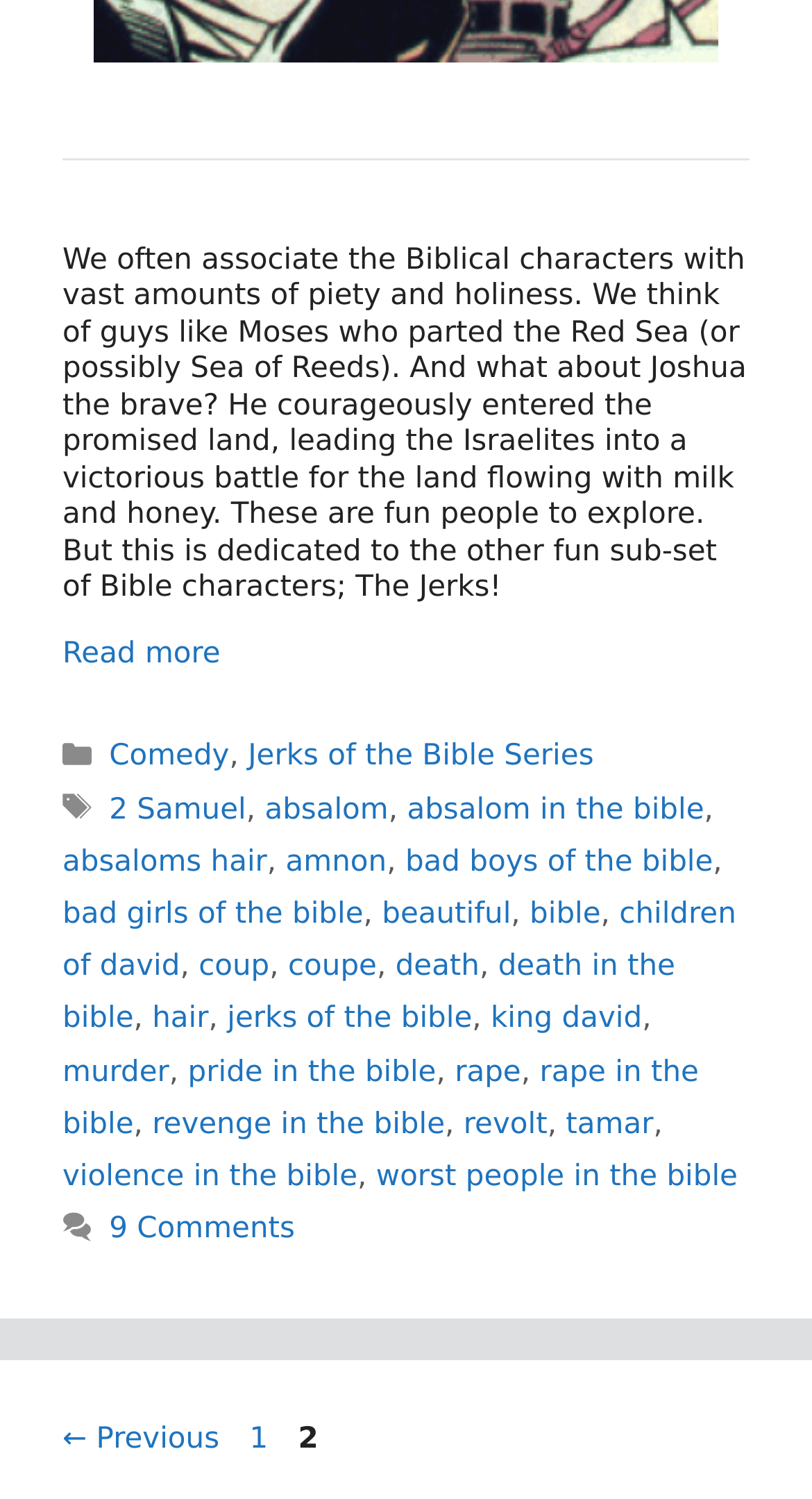Use a single word or phrase to answer the question: How many categories are mentioned in the footer?

1